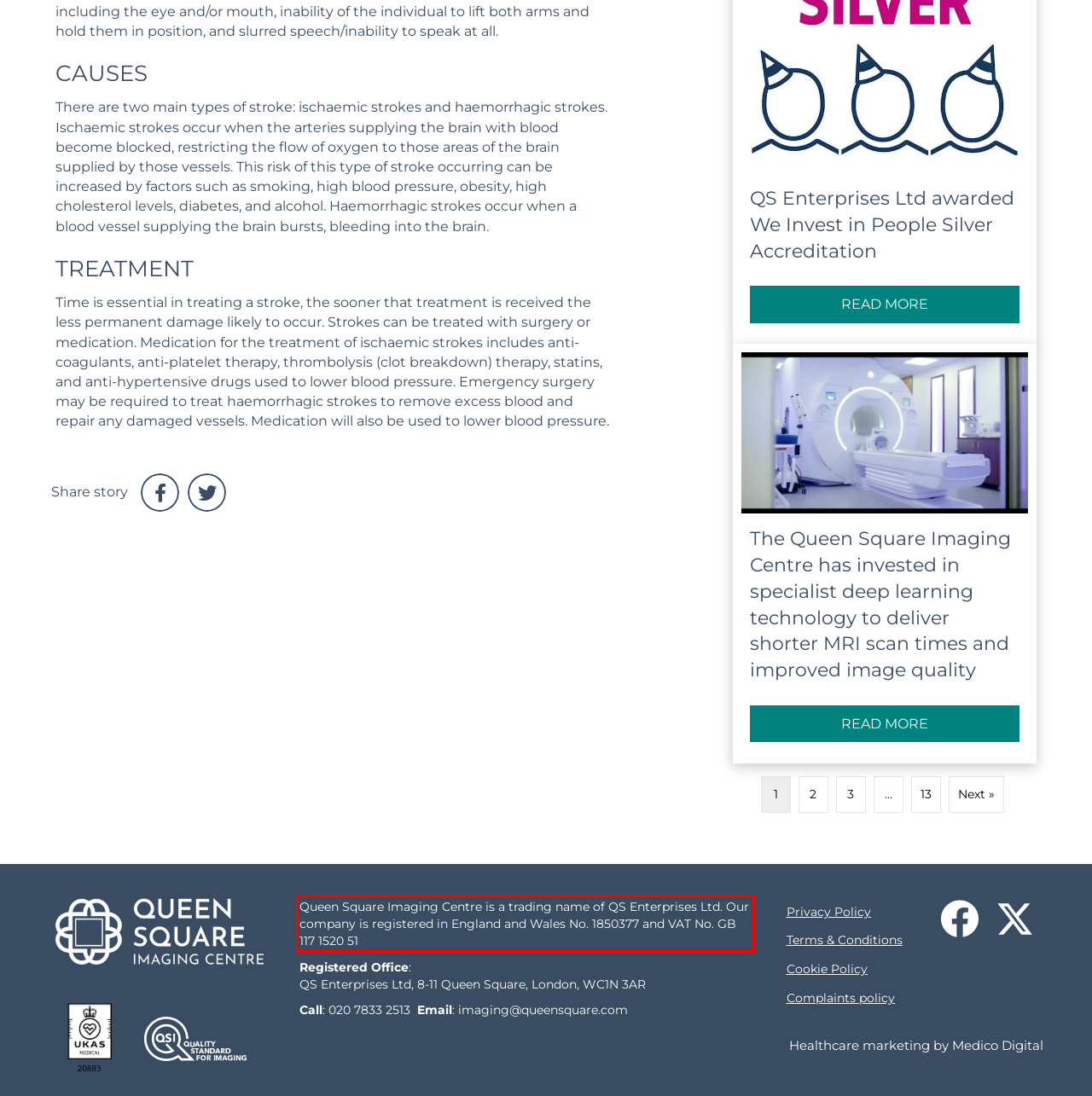Please analyze the provided webpage screenshot and perform OCR to extract the text content from the red rectangle bounding box.

Queen Square Imaging Centre is a trading name of QS Enterprises Ltd. Our company is registered in England and Wales No. 1850377 and VAT No. GB 117 1520 51